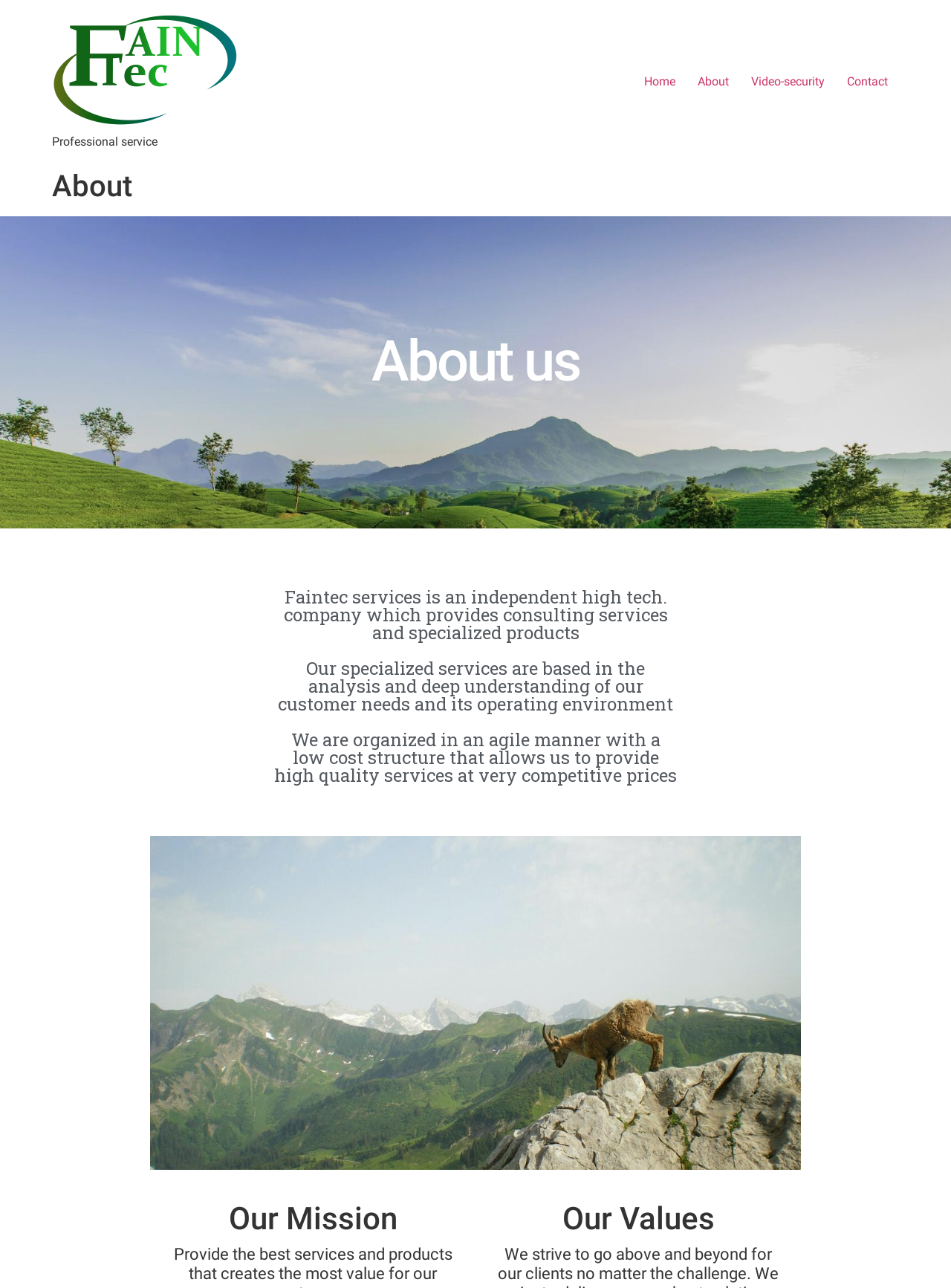Give a short answer to this question using one word or a phrase:
What is the focus of Faintec Services?

Security Video cameras and surveillance